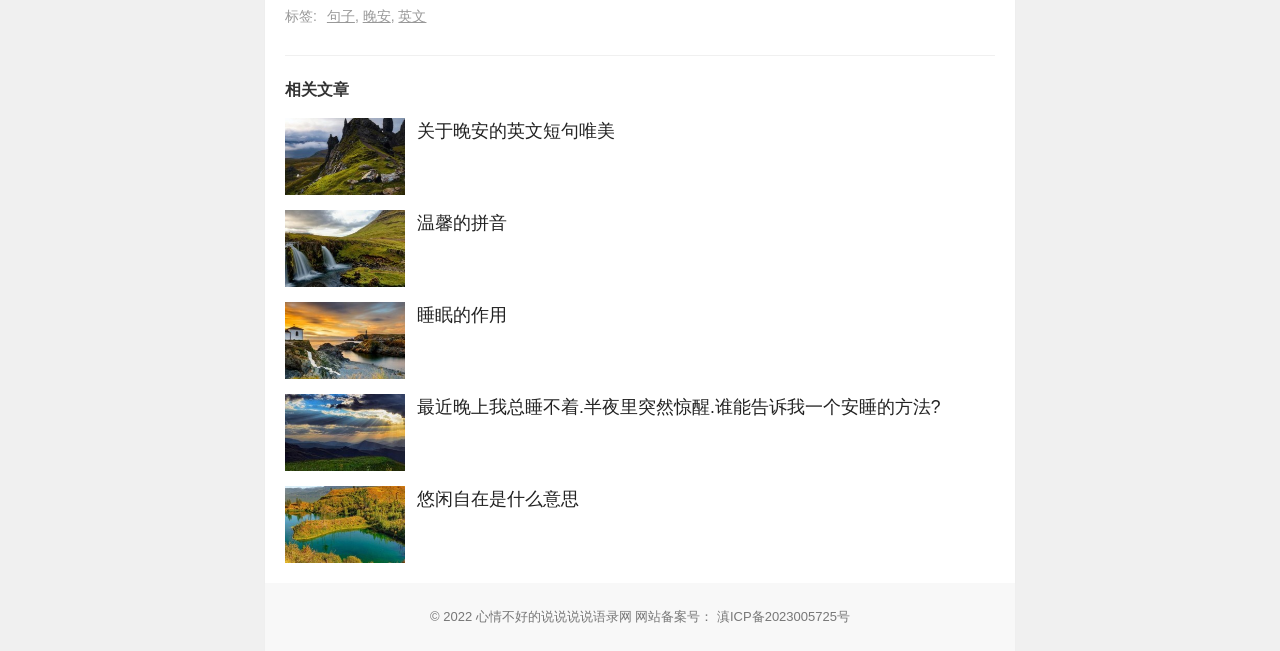Provide the bounding box coordinates for the UI element described in this sentence: "parent_node: 关于晚安的英文短句唯美". The coordinates should be four float values between 0 and 1, i.e., [left, top, right, bottom].

[0.223, 0.181, 0.316, 0.3]